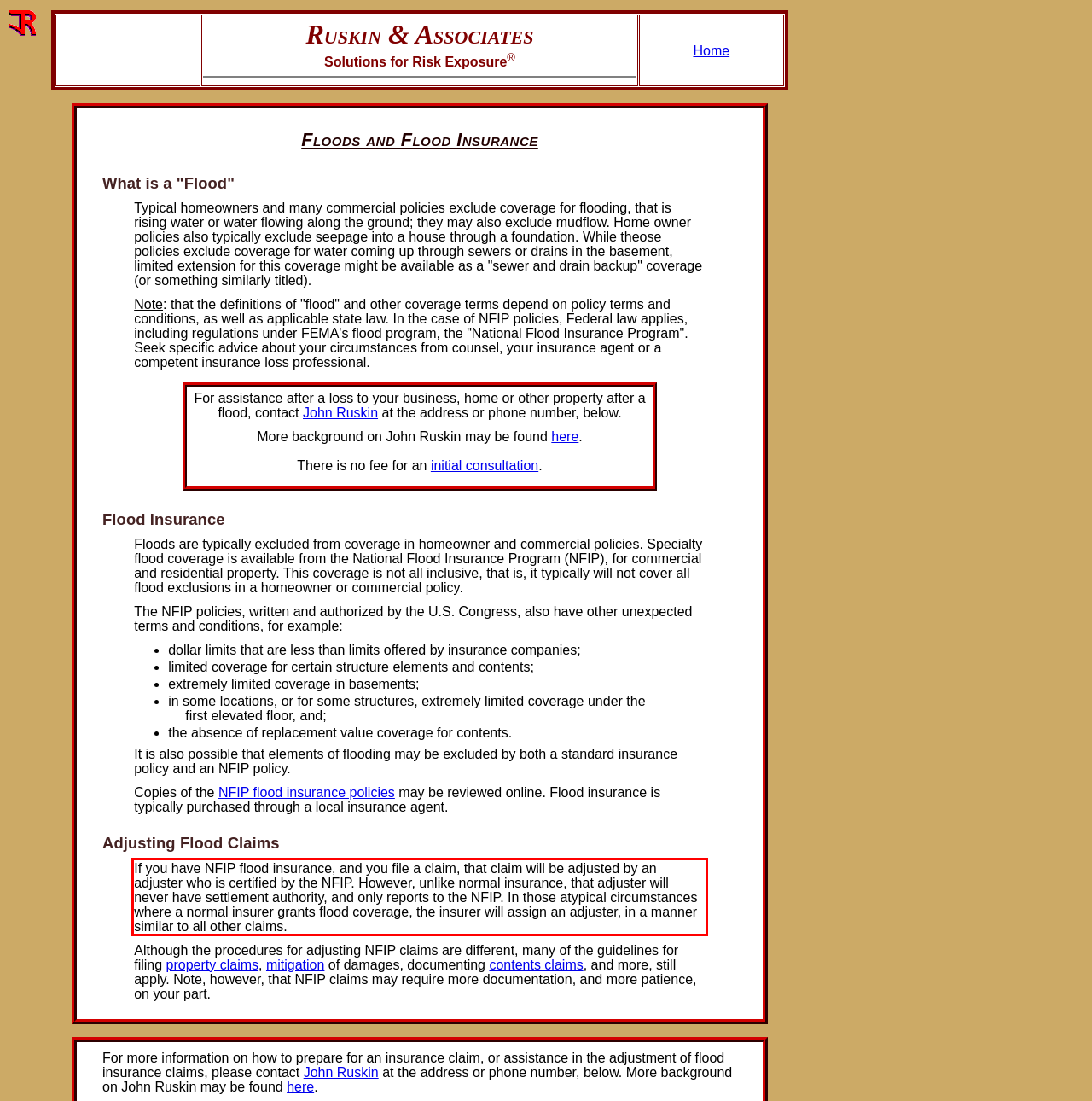Examine the webpage screenshot and use OCR to obtain the text inside the red bounding box.

If you have NFIP flood insurance, and you file a claim, that claim will be adjusted by an adjuster who is certified by the NFIP. However, unlike normal insurance, that adjuster will never have settlement authority, and only reports to the NFIP. In those atypical circumstances where a normal insurer grants flood coverage, the insurer will assign an adjuster, in a manner similar to all other claims.